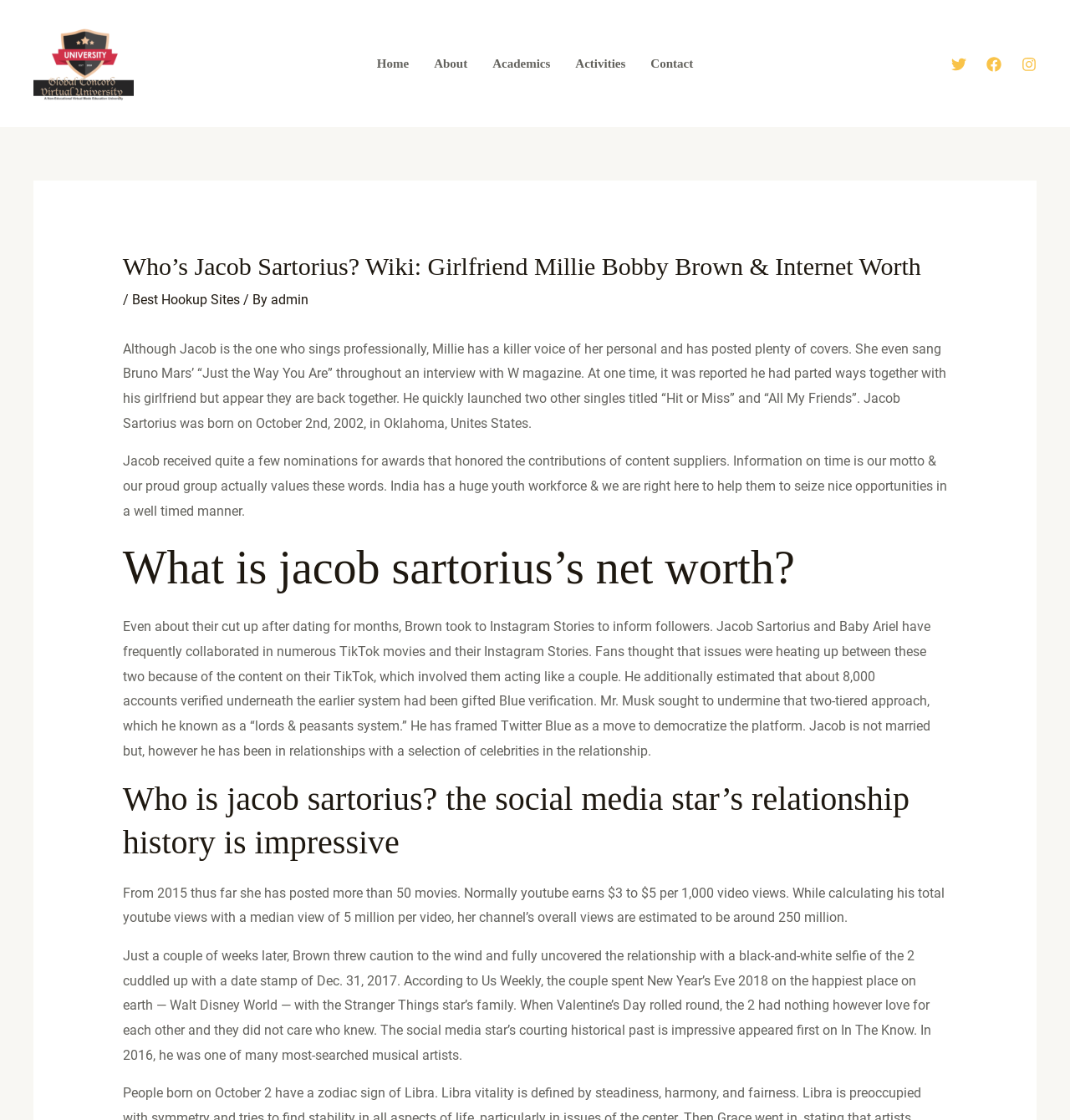What is the name of the person whose net worth is discussed on the webpage?
Give a detailed explanation using the information visible in the image.

I found the answer by looking at the headings on the webpage, where I saw a heading 'What is jacob sartorius’s net worth?'. This heading suggests that the webpage is discussing the net worth of Jacob Sartorius.